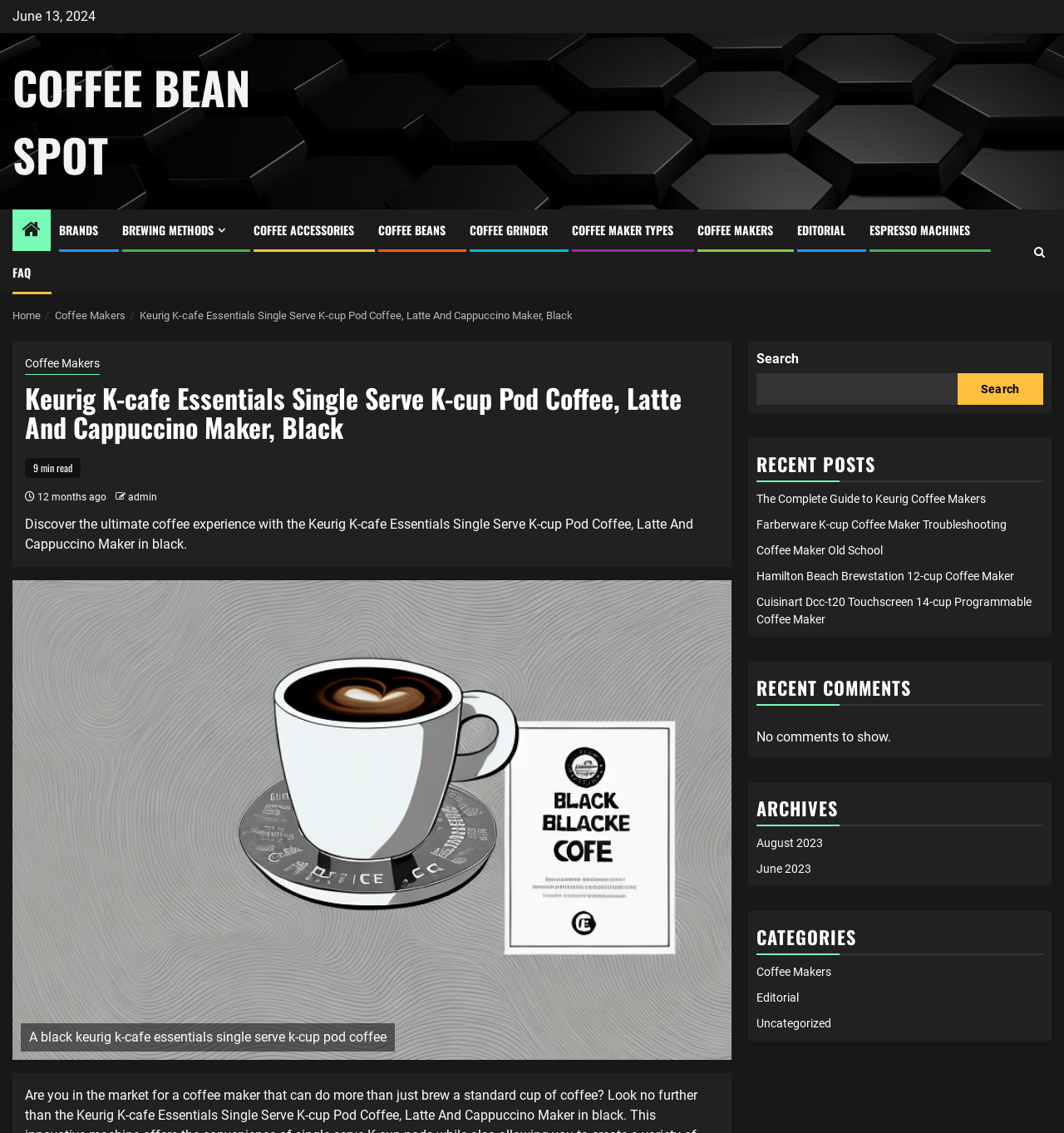Please specify the bounding box coordinates for the clickable region that will help you carry out the instruction: "View the 'Coffee Makers' category".

[0.711, 0.852, 0.781, 0.864]